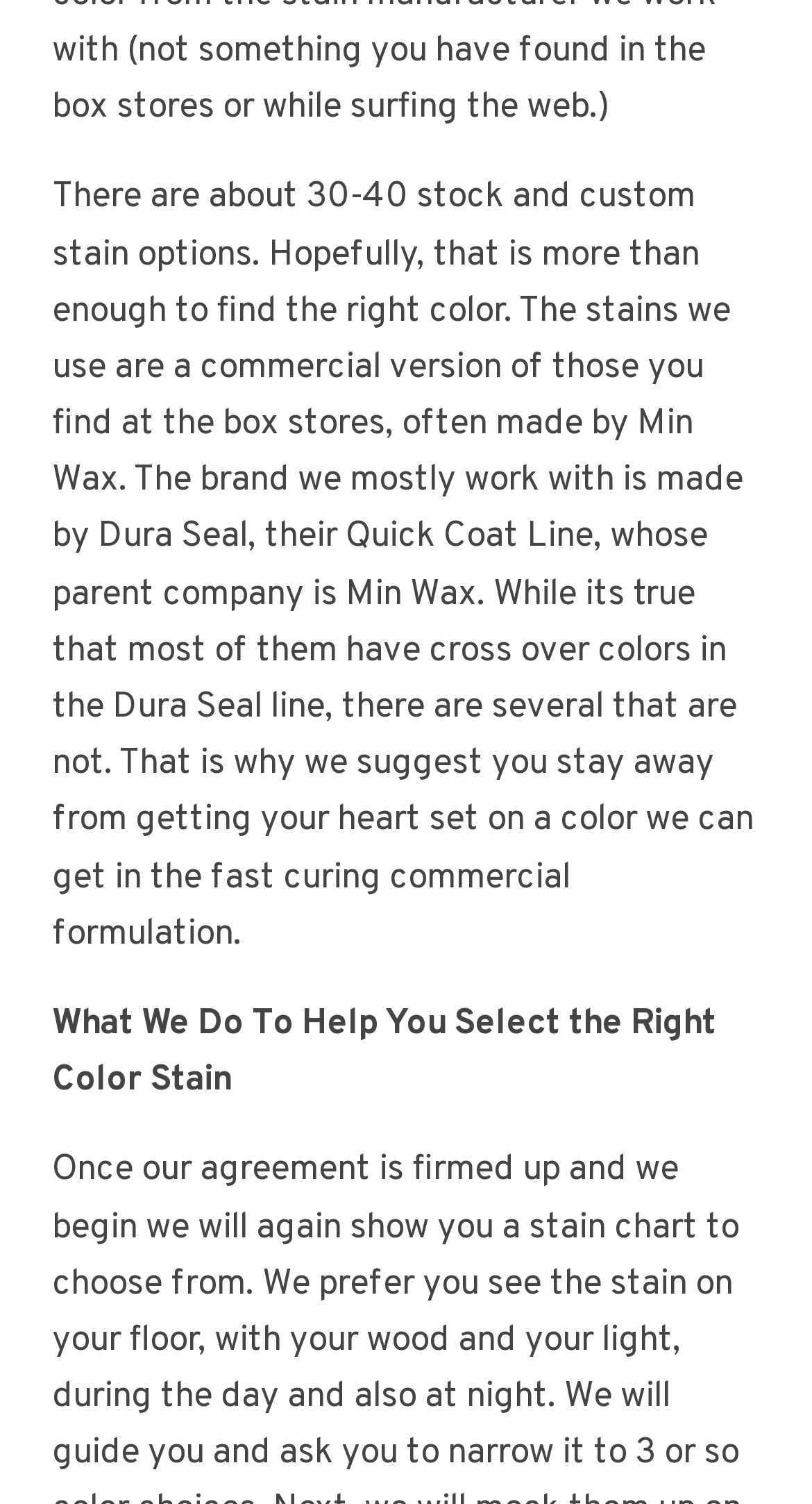Please determine the bounding box coordinates of the element's region to click in order to carry out the following instruction: "explore Hardwood Floors". The coordinates should be four float numbers between 0 and 1, i.e., [left, top, right, bottom].

[0.038, 0.24, 0.762, 0.315]